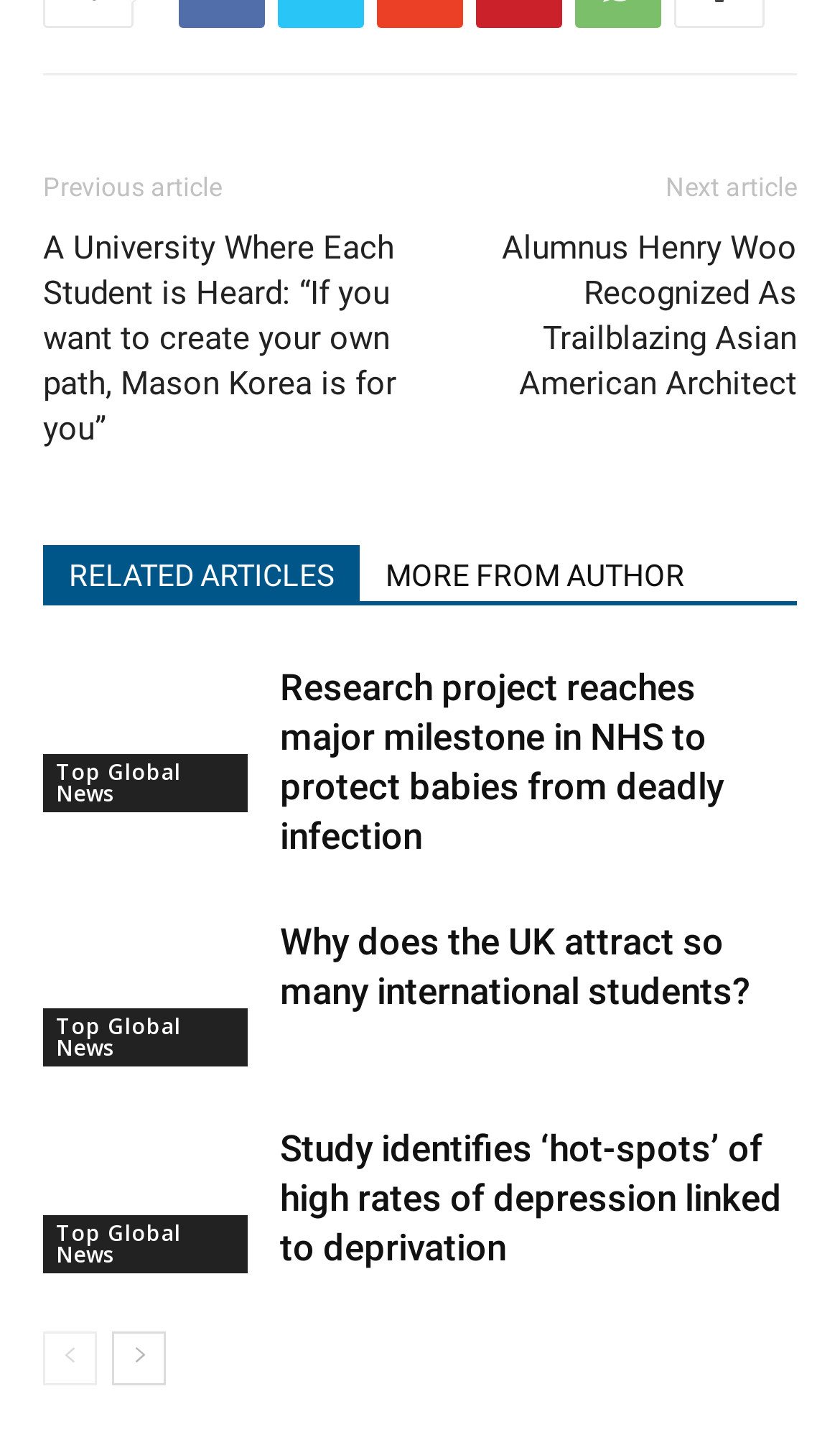Please identify the bounding box coordinates of the clickable element to fulfill the following instruction: "Click the 'Get a Quote' link". The coordinates should be four float numbers between 0 and 1, i.e., [left, top, right, bottom].

None